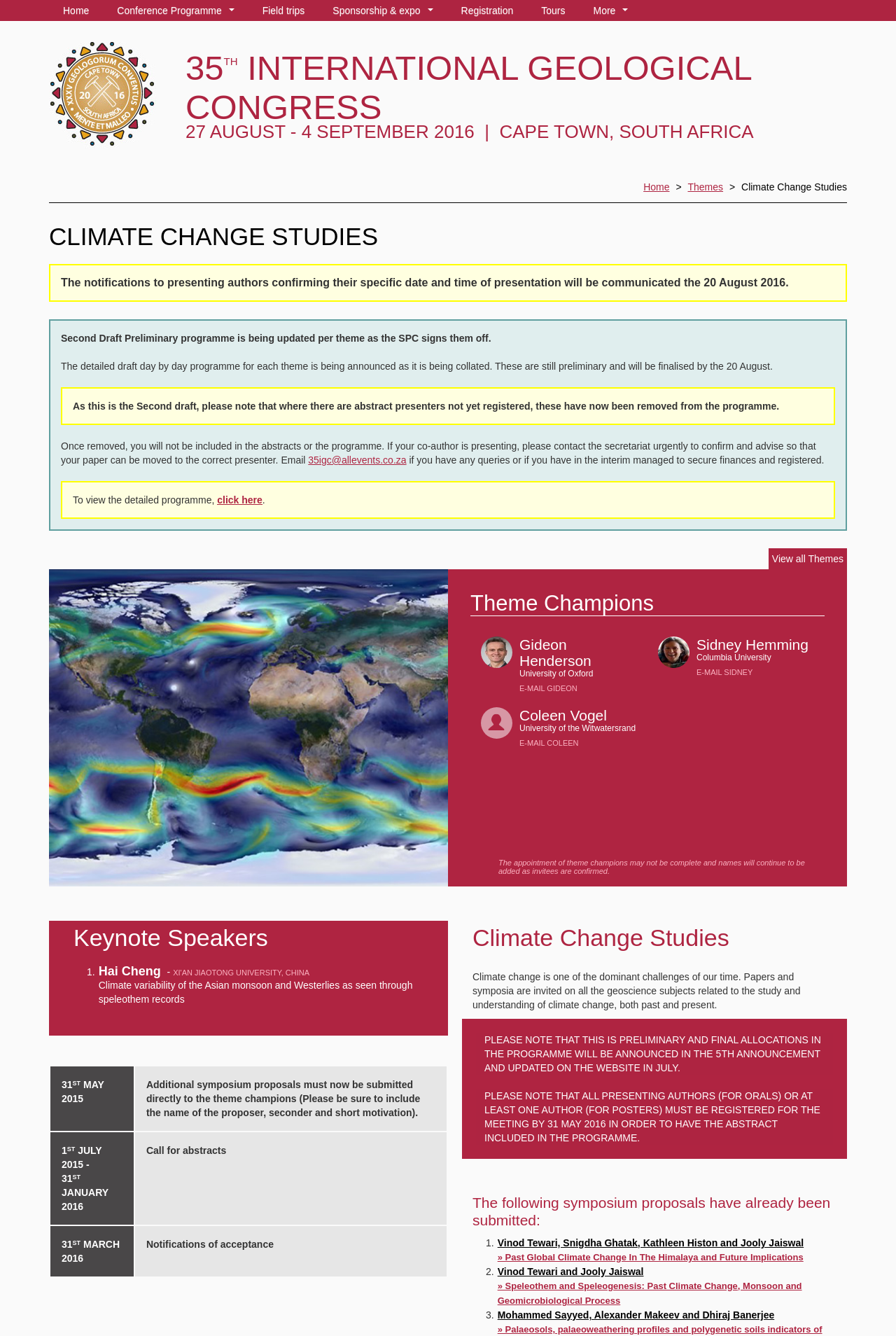Present a detailed account of what is displayed on the webpage.

The webpage is about the 35th International Geological Congress, a conference focused on geoscience subjects related to climate change. At the top, there are several links to different sections of the conference, including "Home", "Conference Programme", "Field trips", "Sponsorship & expo", "Registration", "Tours", and "More". Below these links, there is a large heading that reads "35TH INTERNATIONAL GEOLOGICAL CONGRESS" with an image of the same text above it.

The main content of the page is divided into several sections. The first section is about climate change studies, with a heading that reads "CLIMATE CHANGE STUDIES". Below this heading, there are several paragraphs of text that provide information about the conference programme, including notifications to presenting authors and the announcement of the detailed draft day-by-day programme for each theme.

To the right of this section, there is a list of links to different themes, including "Home", "Themes", and "Climate Change Studies". Below this list, there is a section about theme champions, with headings that read "Theme Champions" and "Keynote Speakers". This section lists several theme champions and keynote speakers, along with their affiliations and email addresses.

Further down the page, there is a table that outlines the key dates for the conference, including the submission of symposium proposals, the call for abstracts, and the notifications of acceptance. Below this table, there are several headings that provide important notes about the conference programme, including the requirement for presenting authors to register by a certain date.

The final section of the page lists several symposium proposals that have already been submitted, along with the names of the proposers and the titles of the symposia.